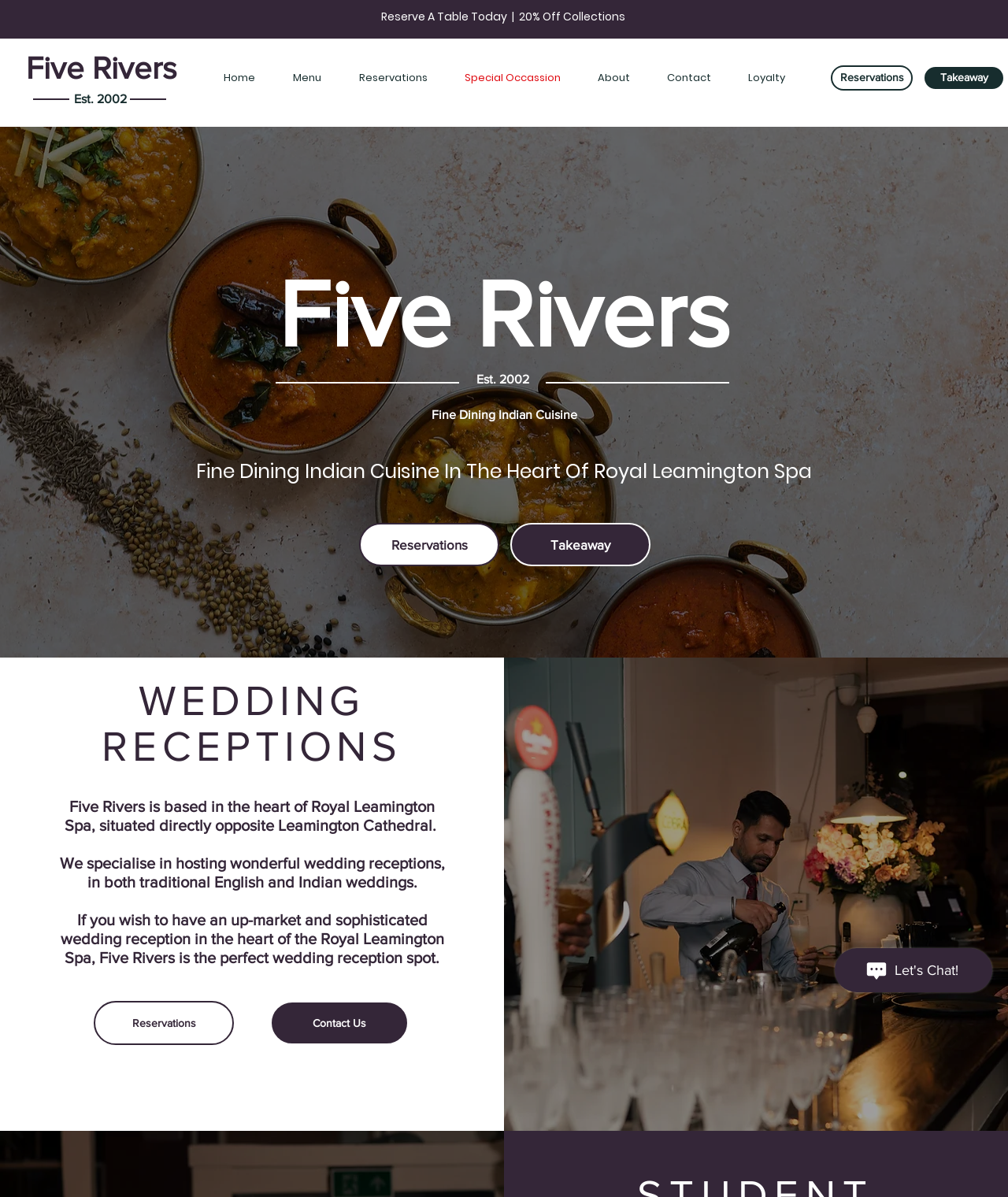Based on the image, please elaborate on the answer to the following question:
What is the location of Five Rivers?

I found this information from the text 'Five Rivers is based in the heart of Royal Leamington Spa, situated directly opposite Leamington Cathedral.' which explicitly states the location of Five Rivers.